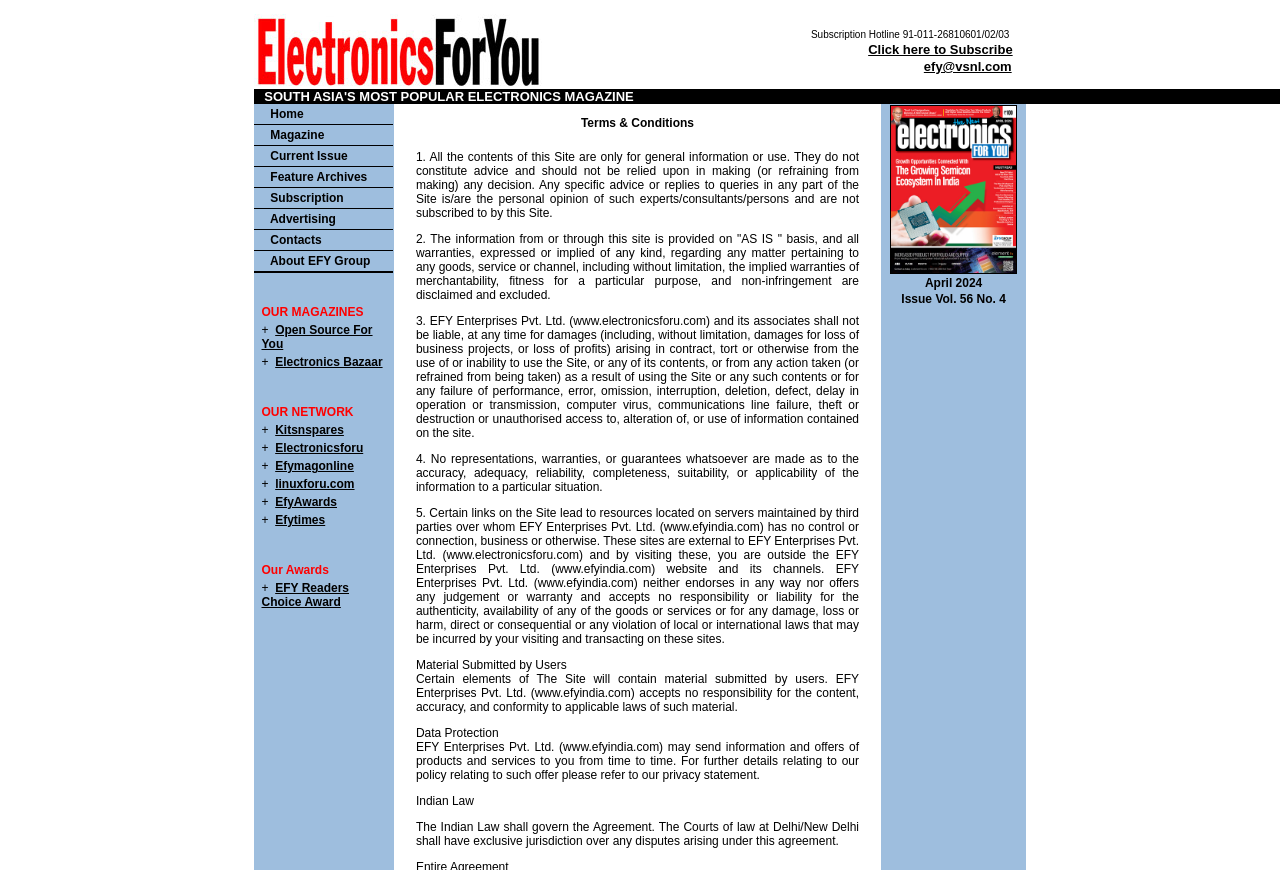Identify the bounding box coordinates of the clickable region to carry out the given instruction: "Visit the 'Home' page".

None